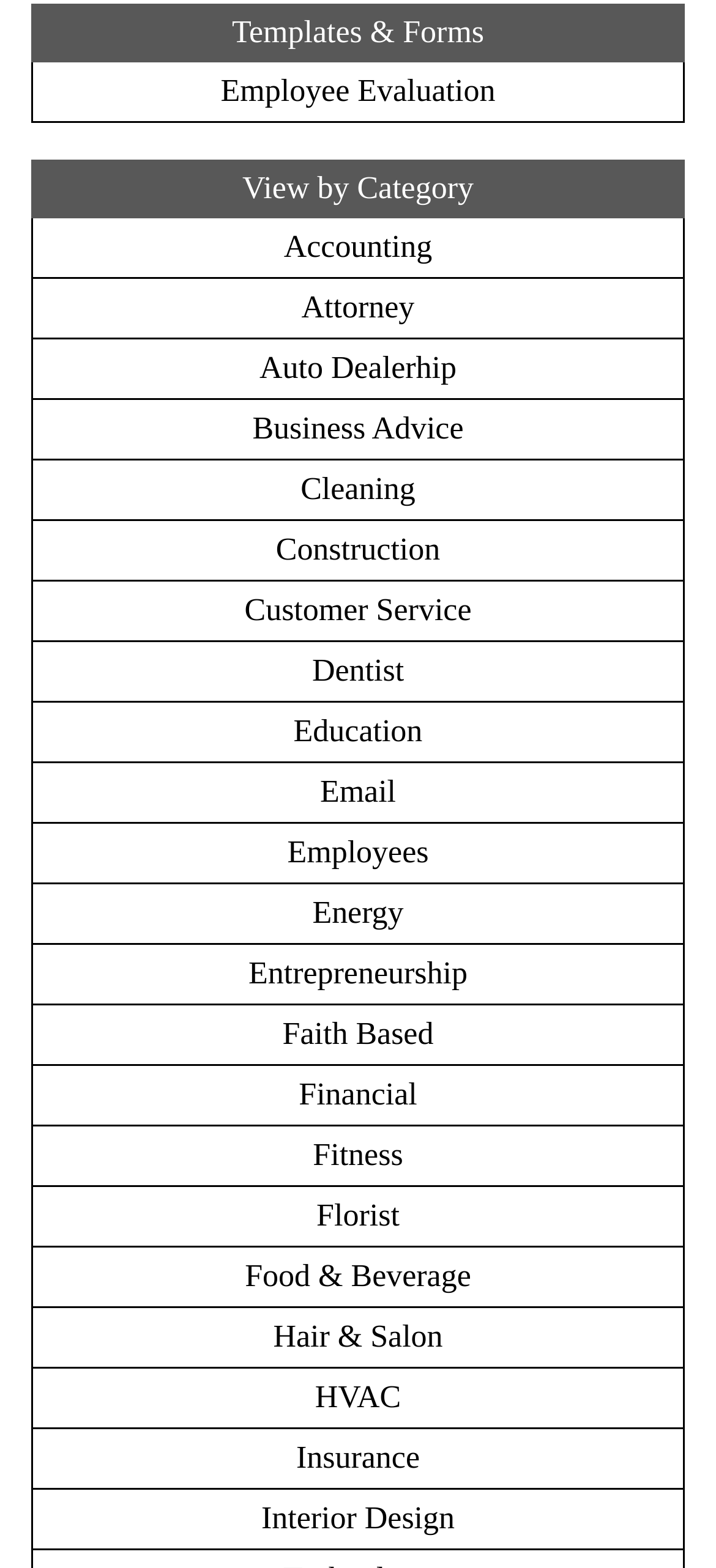From the screenshot, find the bounding box of the UI element matching this description: "Faith Based". Supply the bounding box coordinates in the form [left, top, right, bottom], each a float between 0 and 1.

[0.394, 0.648, 0.606, 0.67]